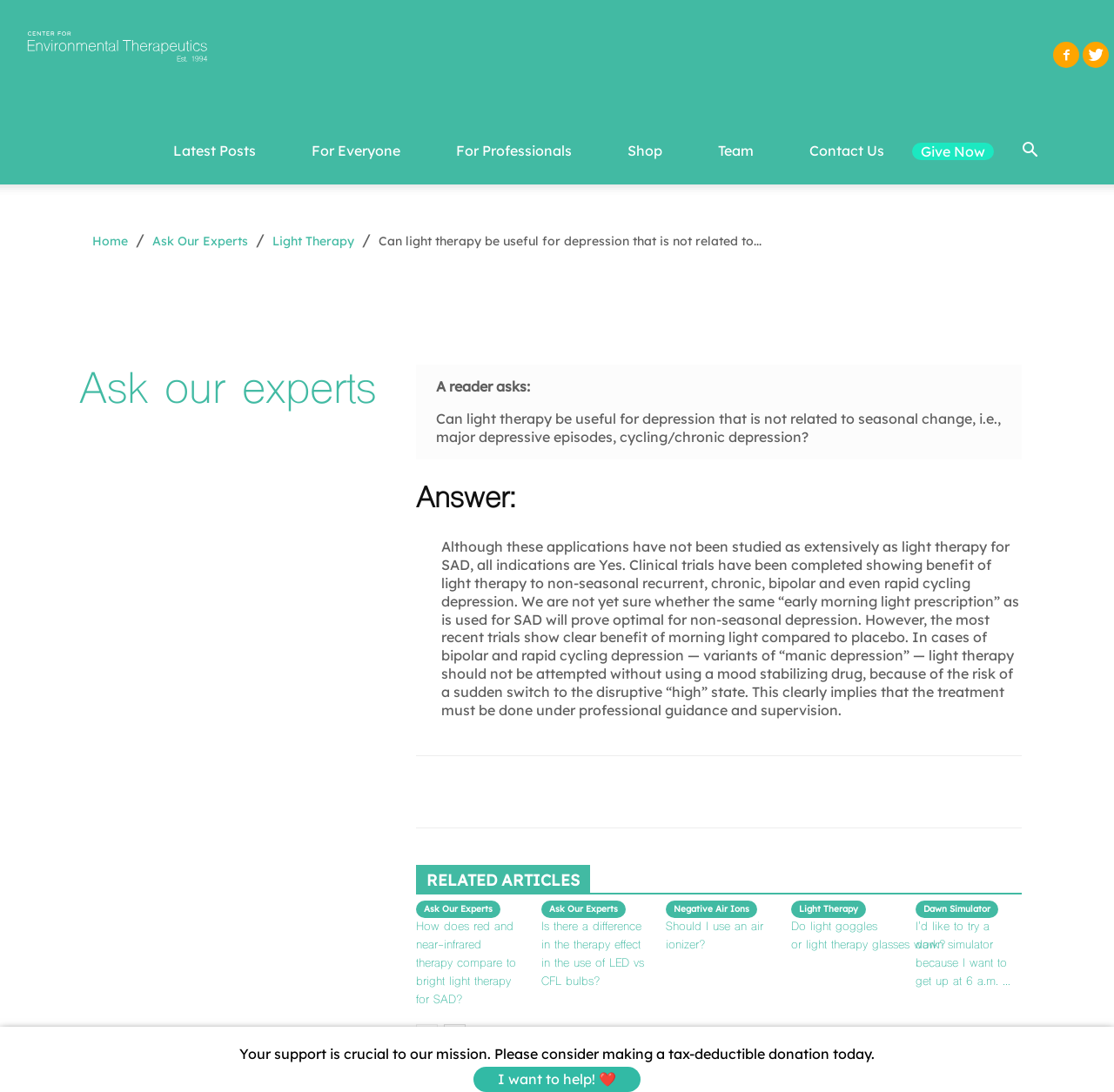Locate the bounding box coordinates of the element's region that should be clicked to carry out the following instruction: "Click on the 'I want to help! ❤️' link". The coordinates need to be four float numbers between 0 and 1, i.e., [left, top, right, bottom].

[0.425, 0.98, 0.575, 0.997]